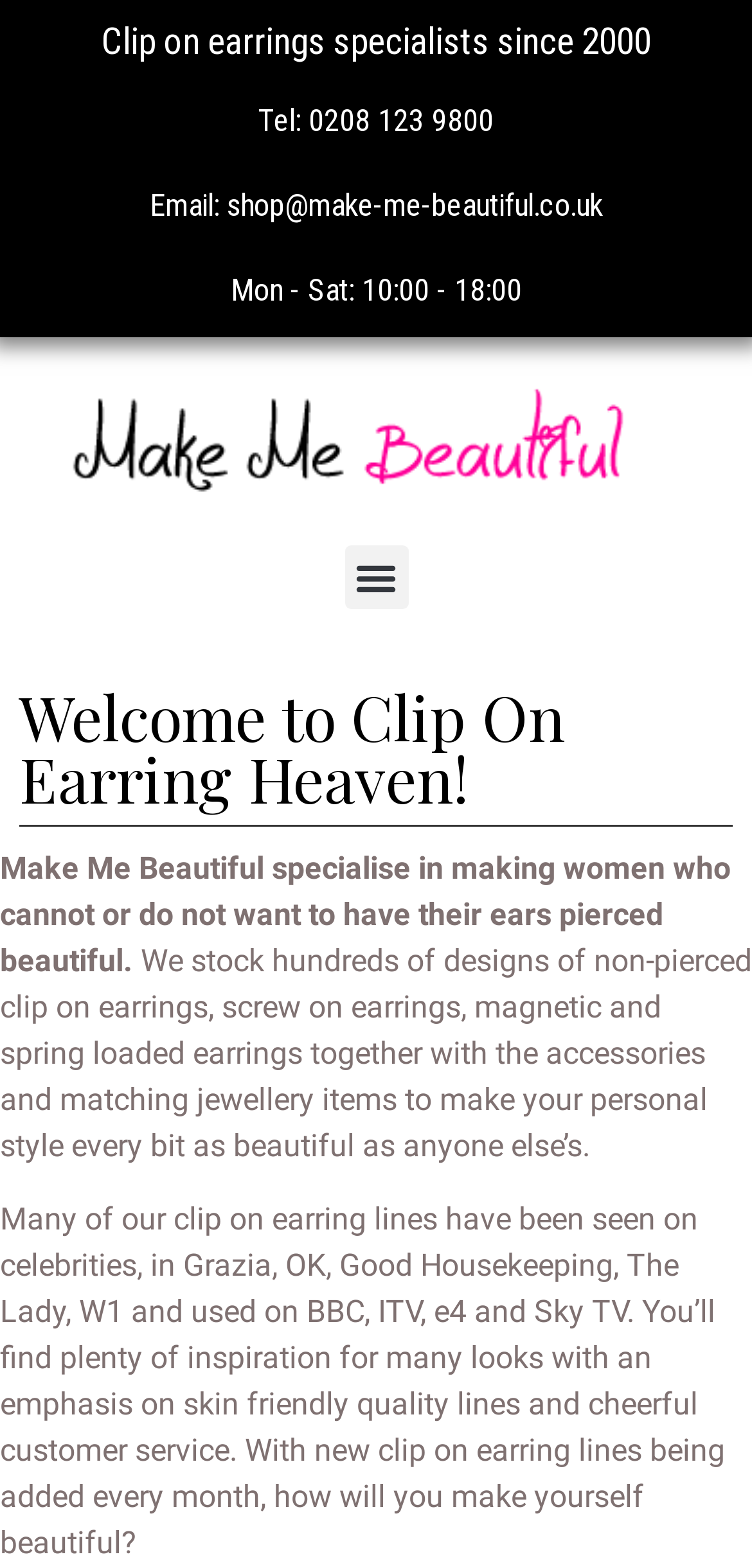What are the business hours of Make Me Beautiful?
Provide a one-word or short-phrase answer based on the image.

Mon - Sat: 10:00 - 18:00